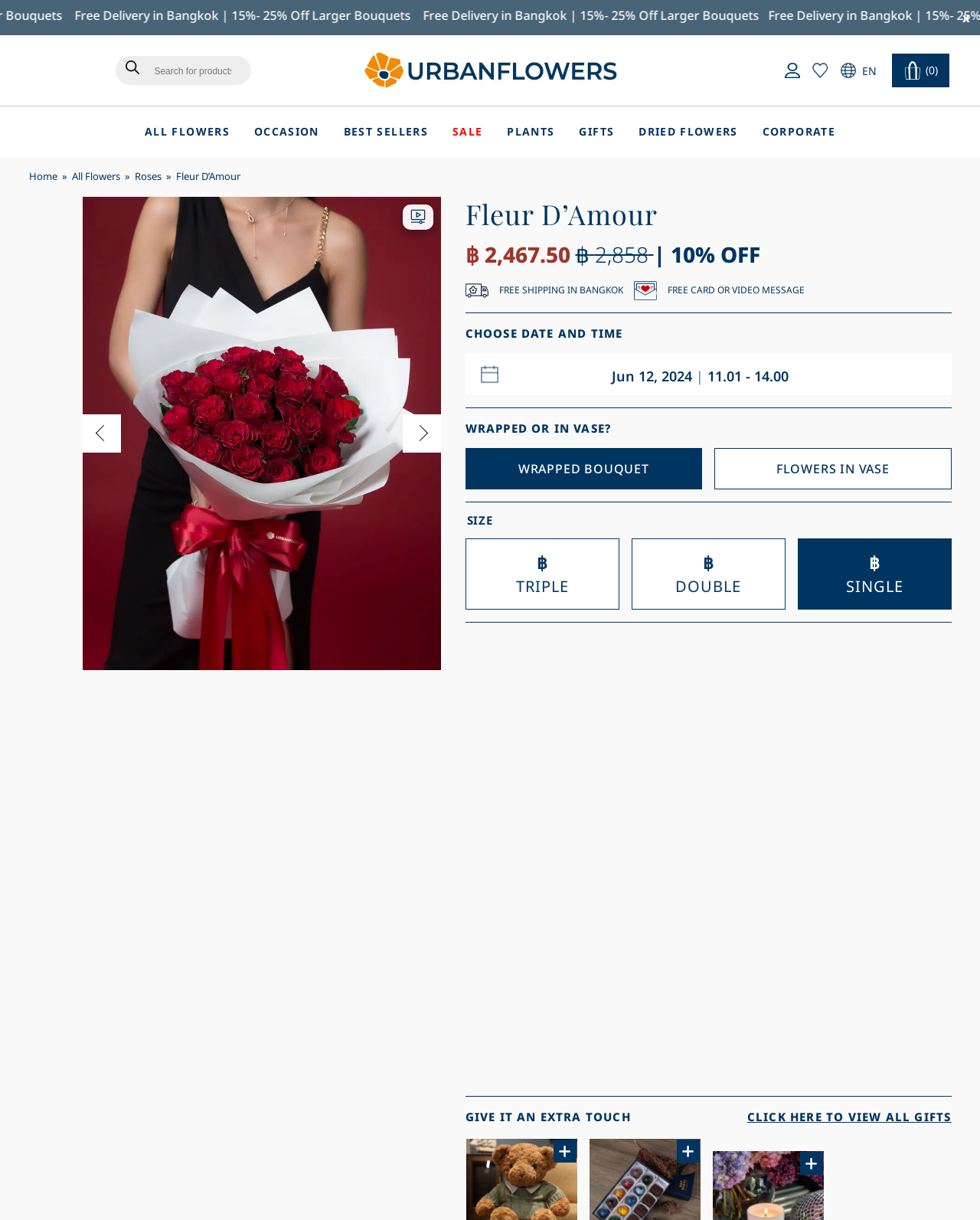From the given element description: "฿Flowers In VaseFlowers In Vase", find the bounding box for the UI element. Provide the coordinates as four float numbers between 0 and 1, in the order [left, top, right, bottom].

[0.729, 0.367, 0.971, 0.401]